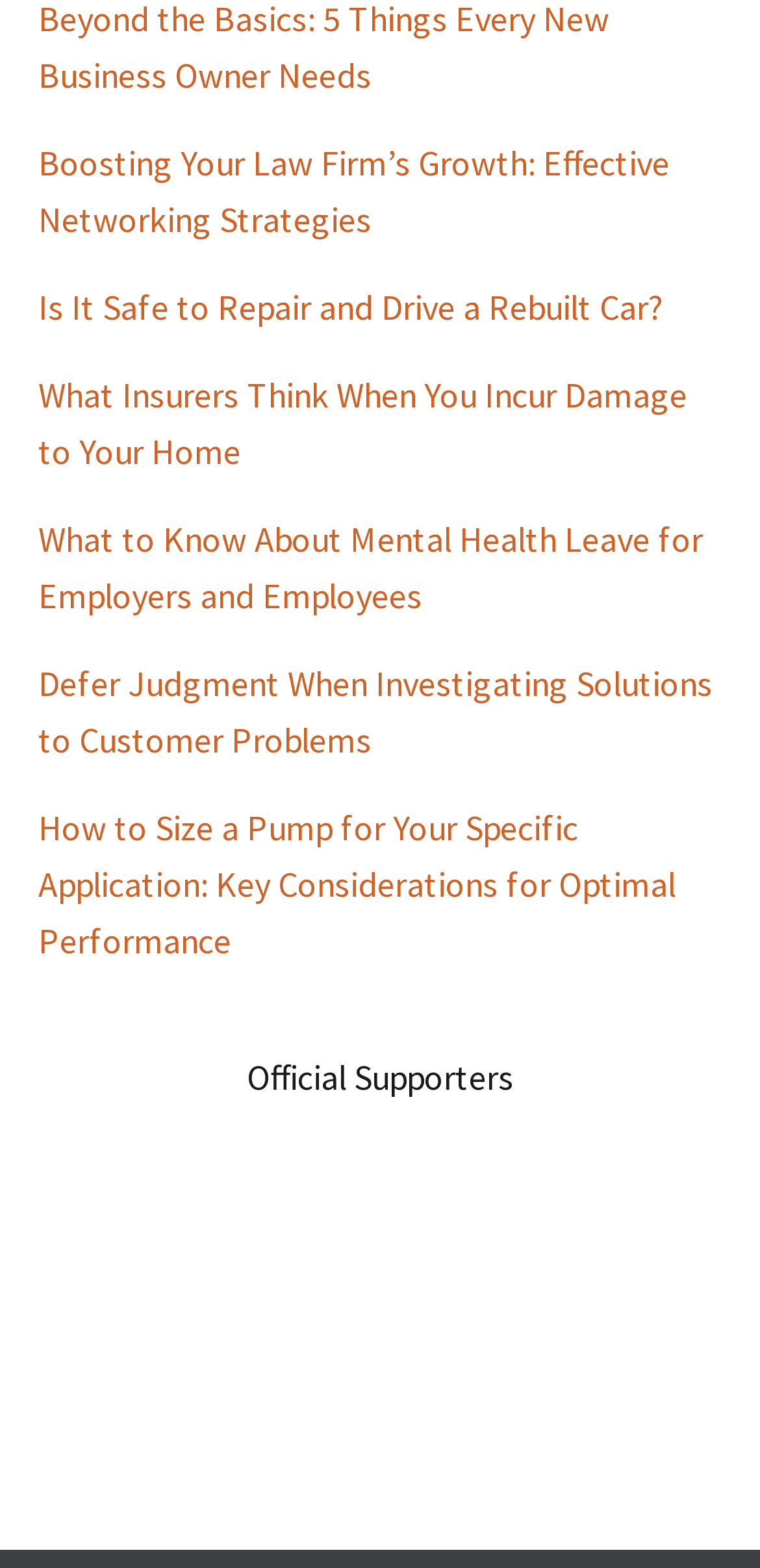Identify the bounding box coordinates of the part that should be clicked to carry out this instruction: "Read about boosting your law firm's growth".

[0.05, 0.089, 0.881, 0.154]